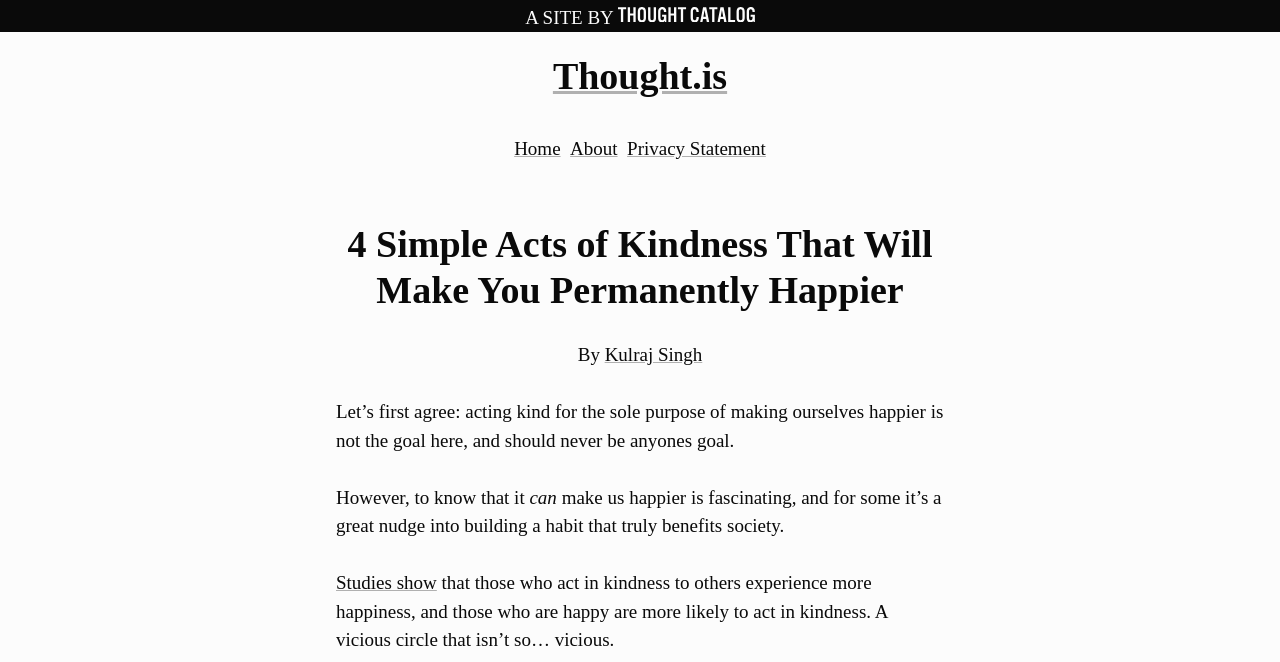What is the main topic of the article?
Could you please answer the question thoroughly and with as much detail as possible?

I determined the main topic of the article by reading the main heading and the subsequent paragraphs. The heading mentions '4 Simple Acts of Kindness That Will Make You Permanently Happier', and the paragraphs discuss the relationship between kindness and happiness.